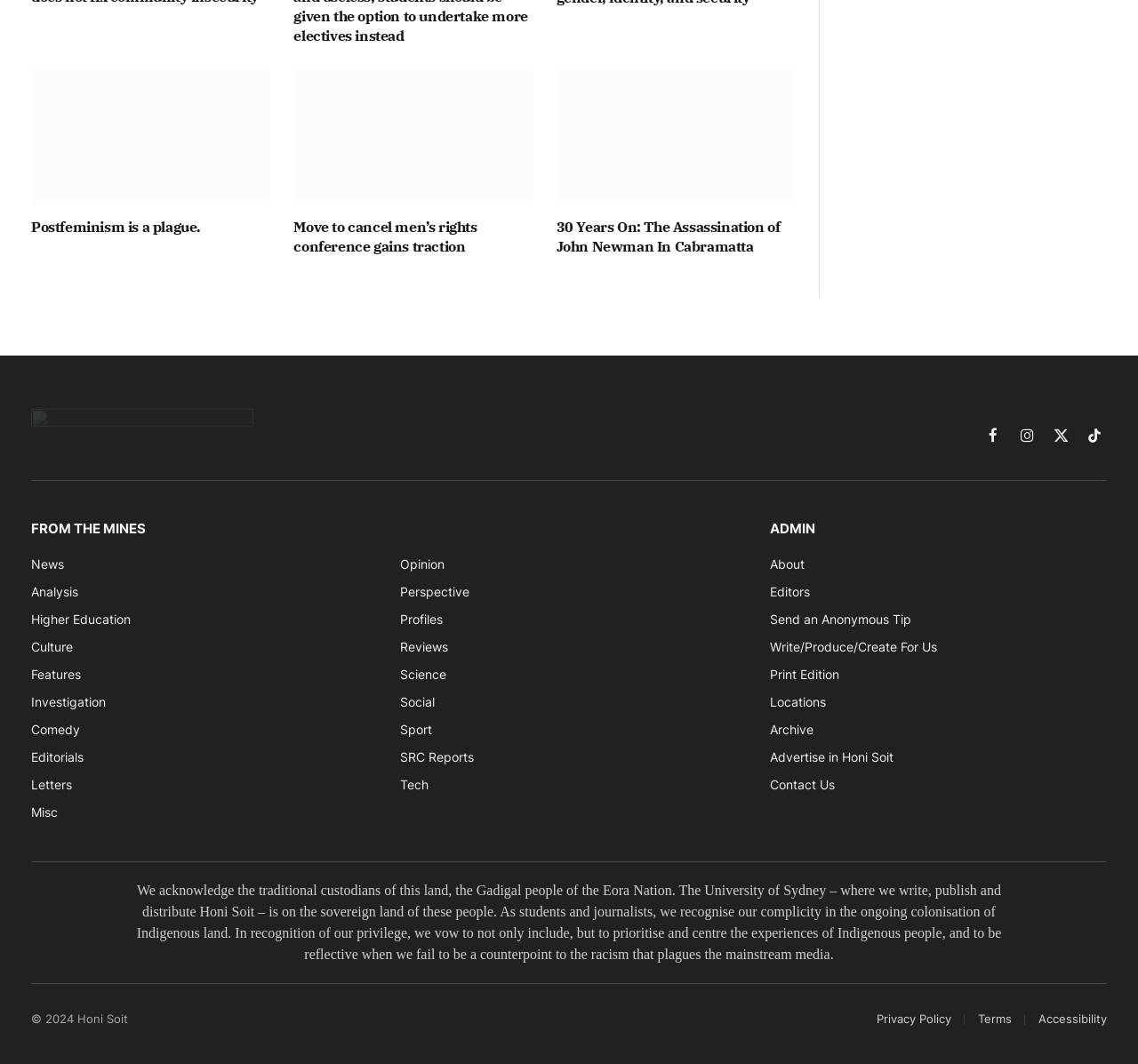Based on the image, please respond to the question with as much detail as possible:
How many articles are on the front page?

I counted the number of article elements on the front page, which are [393], [394], and [395]. Each of these elements contains a link and a heading, indicating that they are separate articles.